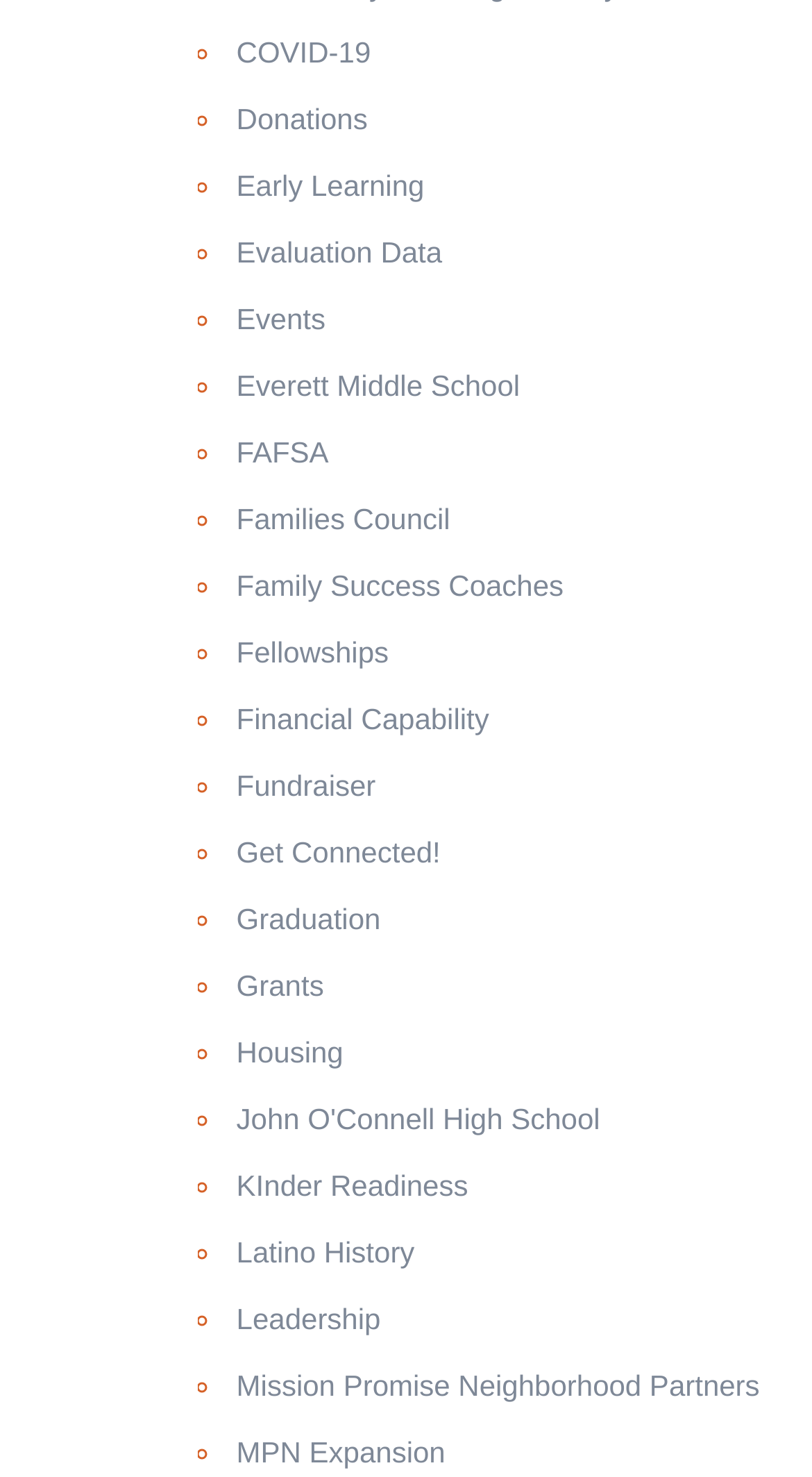Please provide the bounding box coordinates in the format (top-left x, top-left y, bottom-right x, bottom-right y). Remember, all values are floating point numbers between 0 and 1. What is the bounding box coordinate of the region described as: Families Council

[0.291, 0.341, 0.554, 0.363]